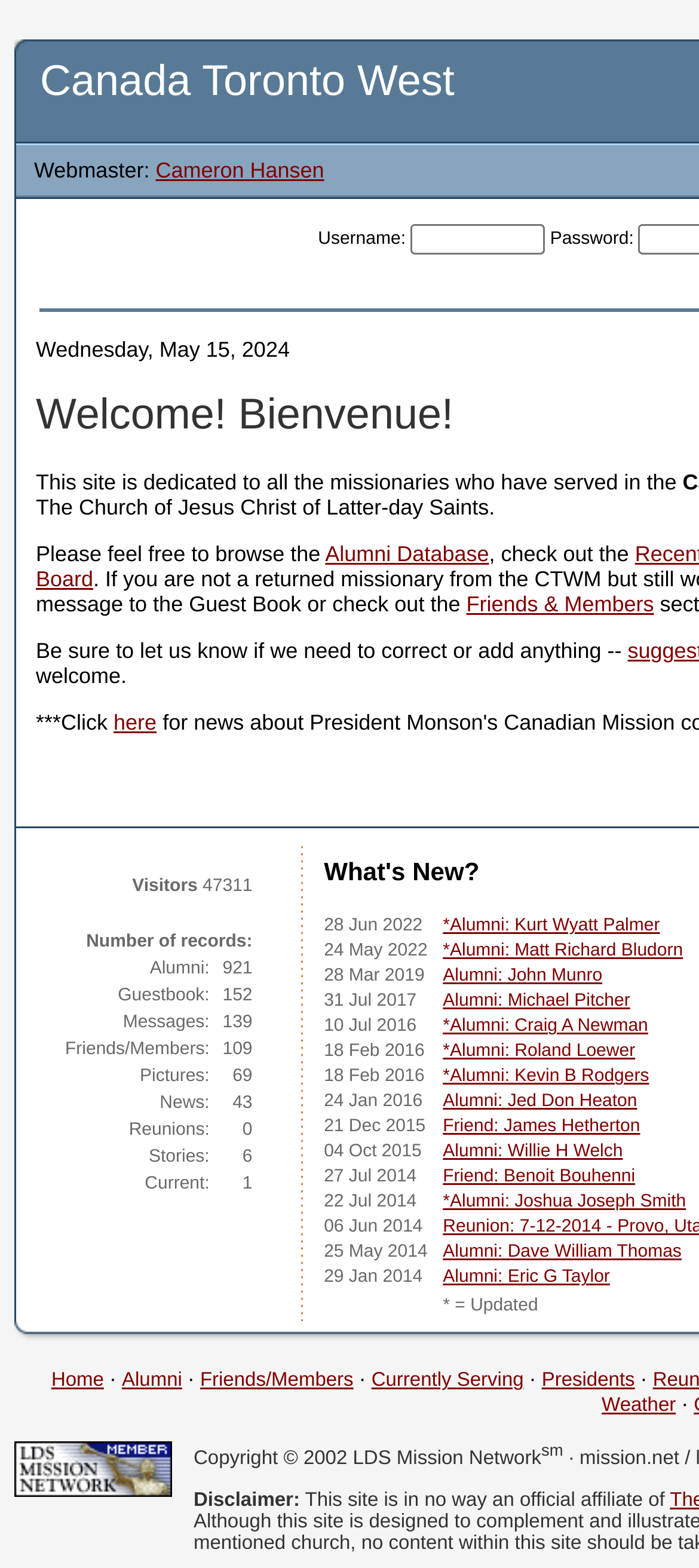Using details from the image, please answer the following question comprehensively:
How many alumni are there?

I found the answer by looking at the 'Number of records' section, where it says 'Alumni: 921'.